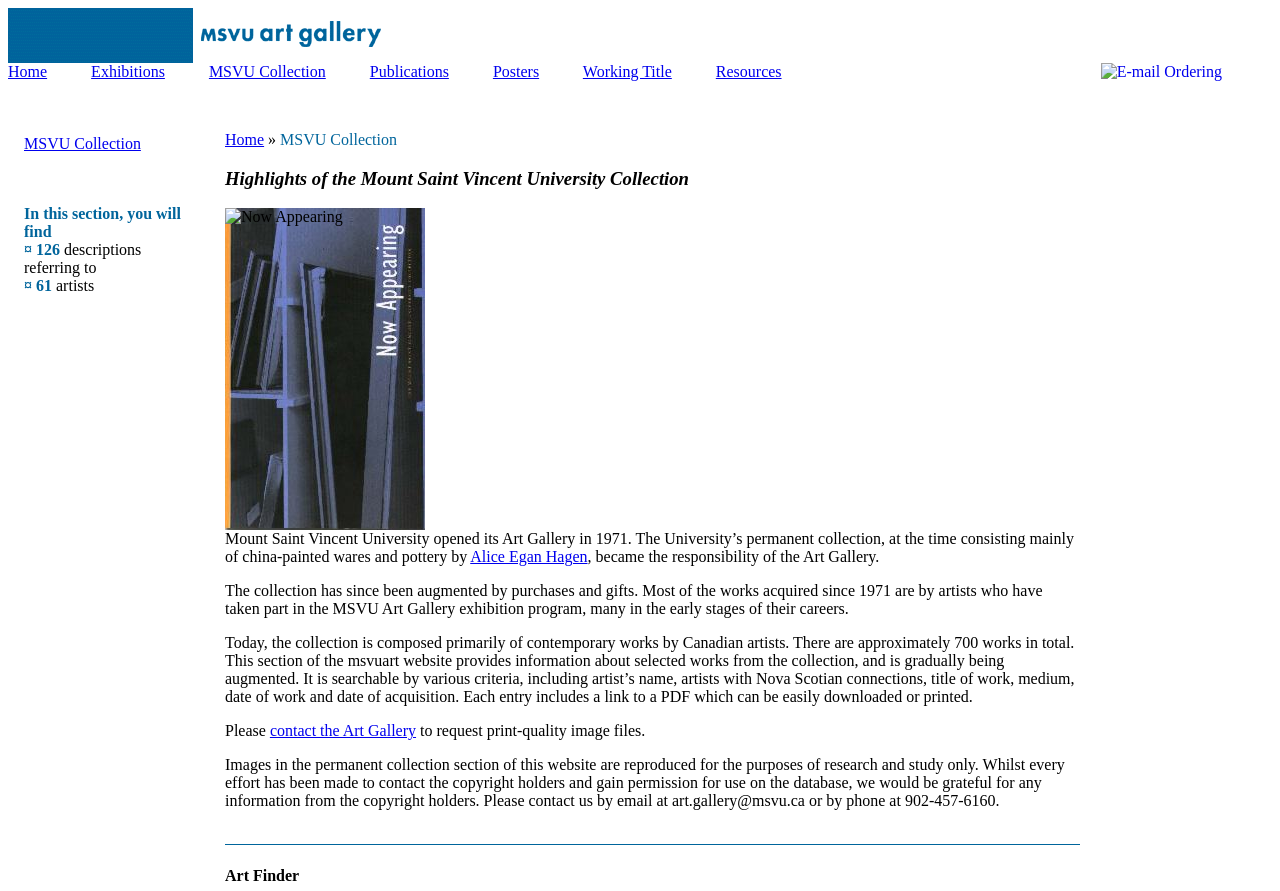What is the name of the university mentioned on the webpage? Refer to the image and provide a one-word or short phrase answer.

Mount Saint Vincent University